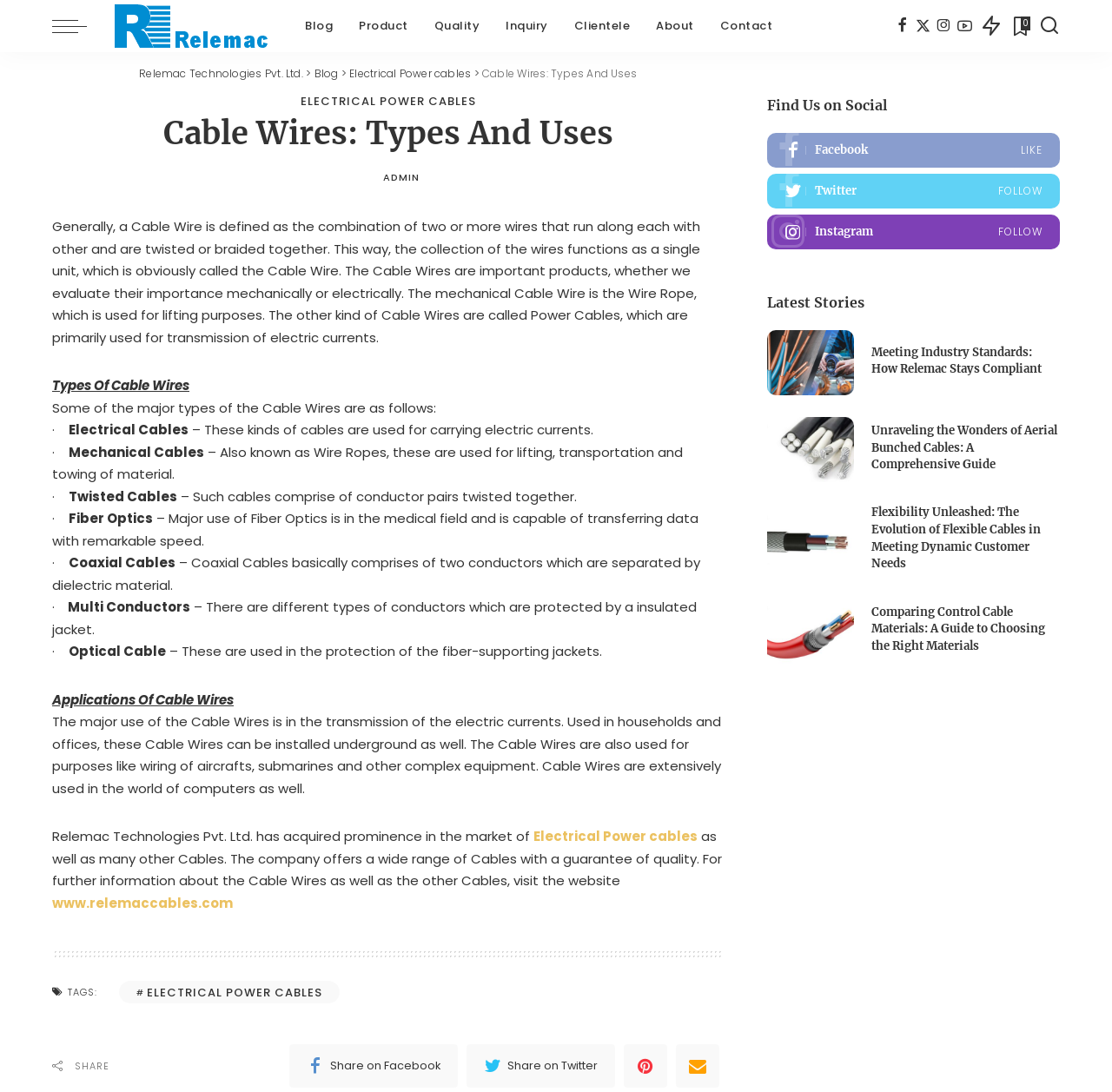Locate the bounding box coordinates of the segment that needs to be clicked to meet this instruction: "Read the latest story 'Meeting Industry Standards: How Relemac Stays Compliant'".

[0.69, 0.303, 0.768, 0.362]